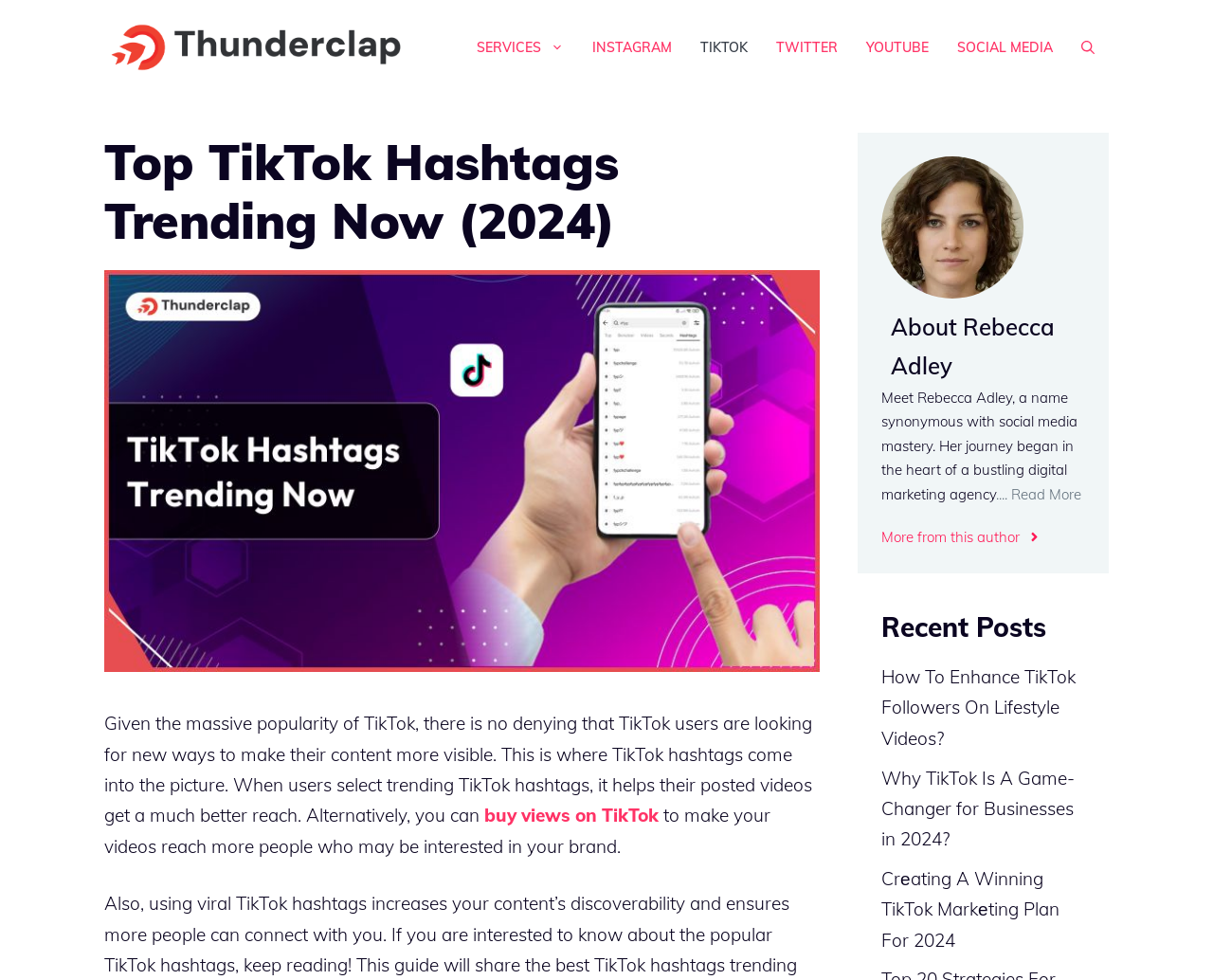Determine the bounding box coordinates for the area that should be clicked to carry out the following instruction: "View the article on How To Enhance TikTok Followers On Lifestyle Videos".

[0.727, 0.679, 0.887, 0.765]